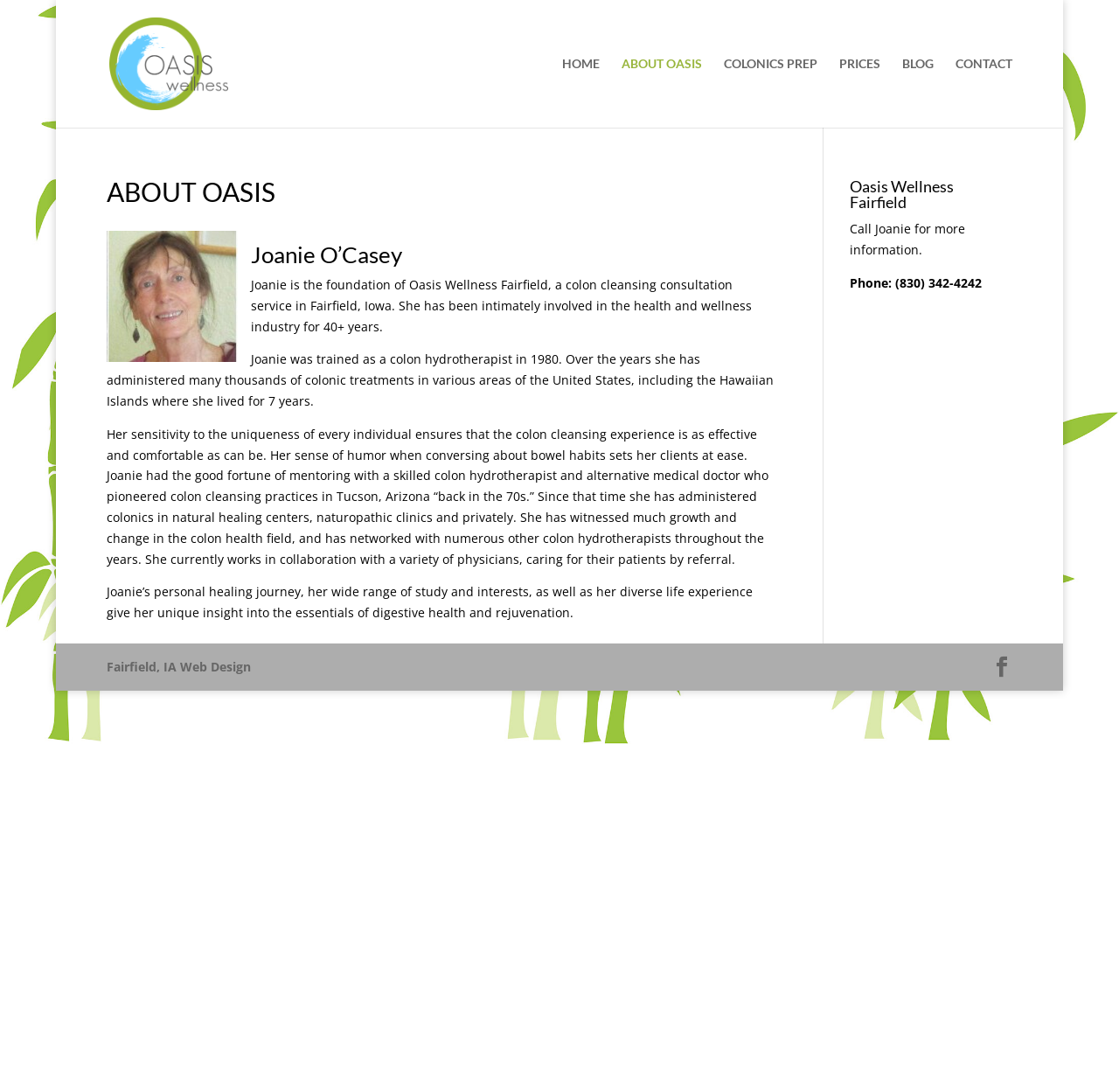Please identify the bounding box coordinates of the clickable area that will fulfill the following instruction: "Search for something". The coordinates should be in the format of four float numbers between 0 and 1, i.e., [left, top, right, bottom].

[0.095, 0.0, 0.905, 0.001]